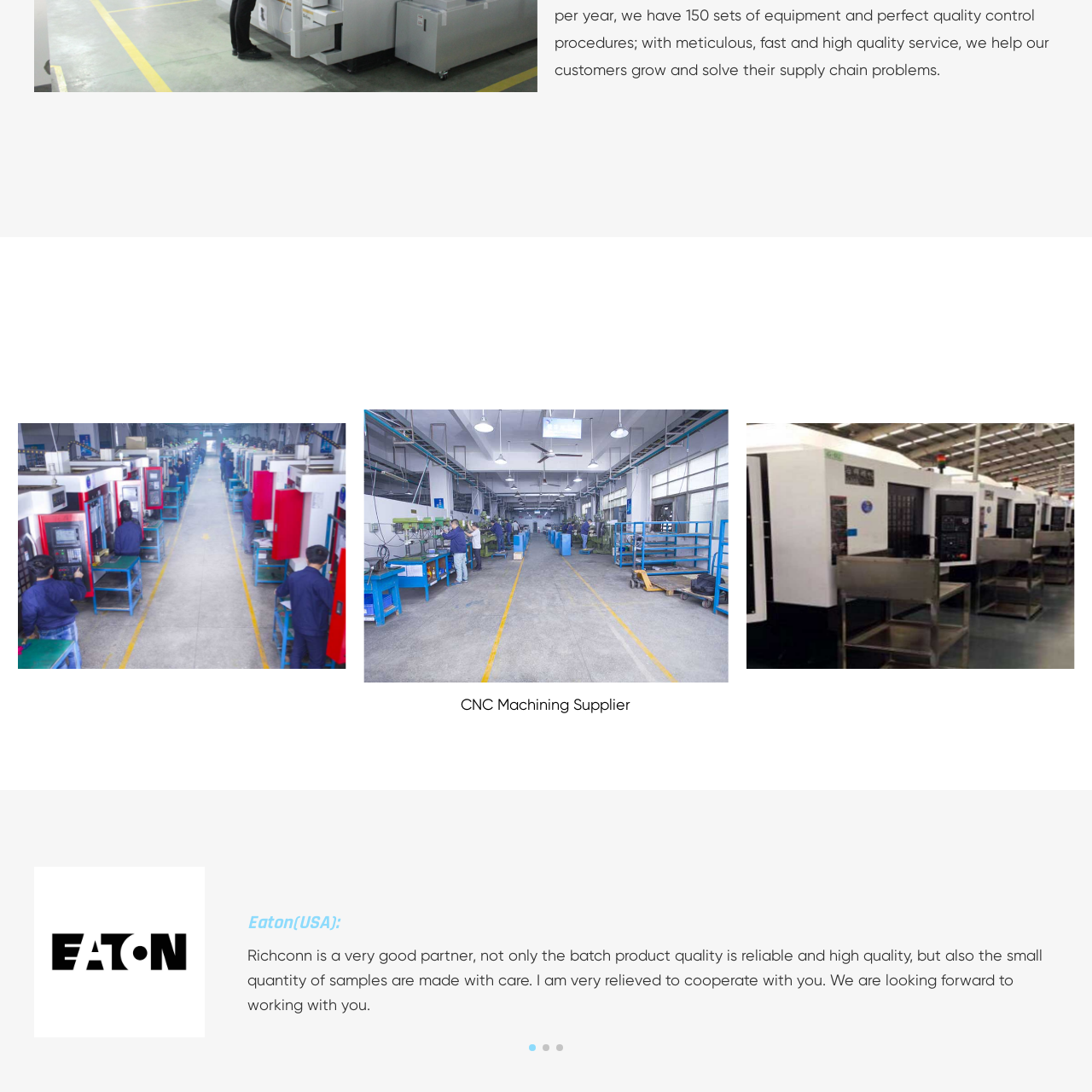Pay attention to the image highlighted by the red border, What kind of products can the factory produce? Please give a one-word or short phrase answer.

Components